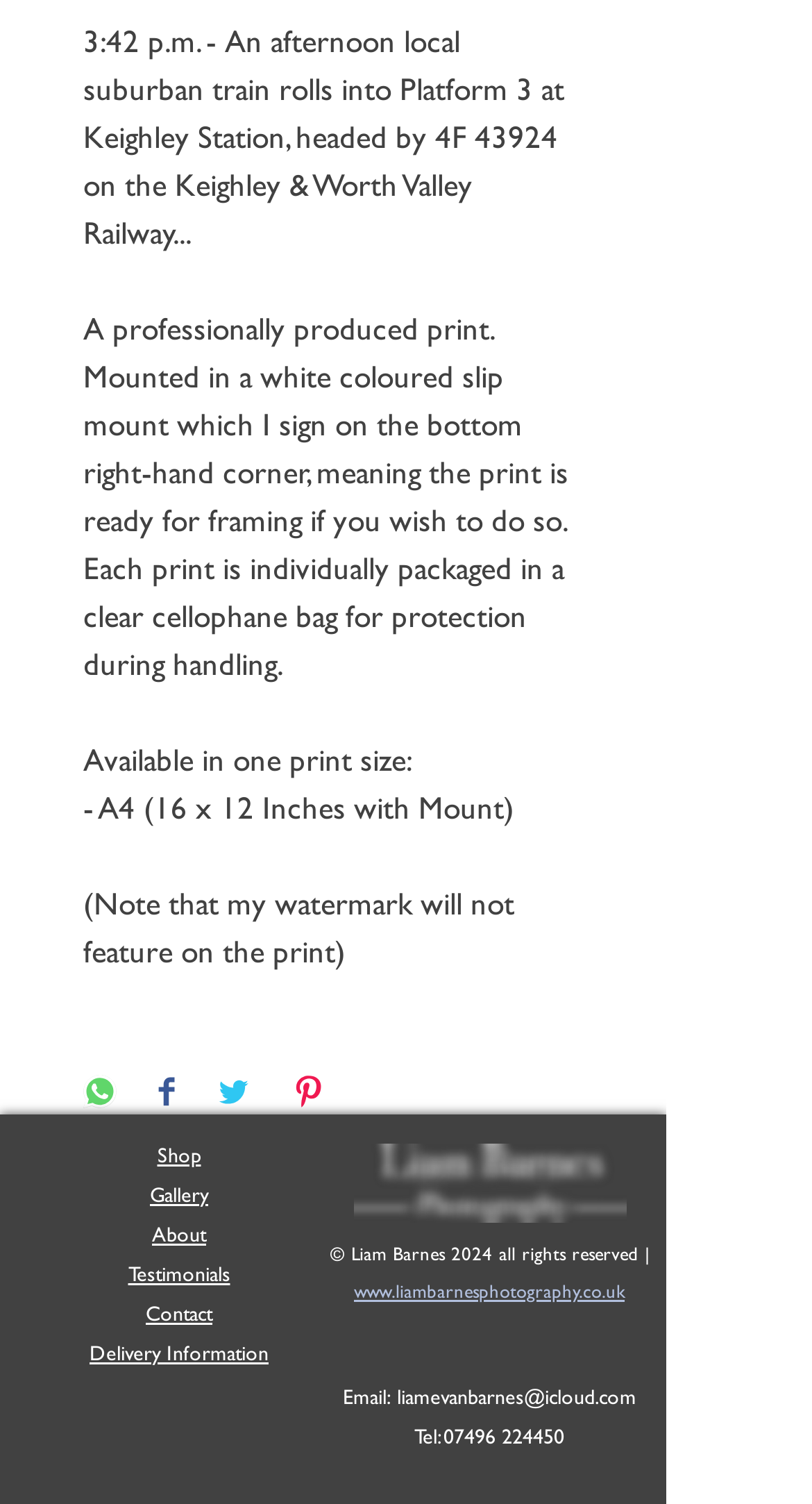Respond concisely with one word or phrase to the following query:
How many social media platforms are listed in the social bar?

4